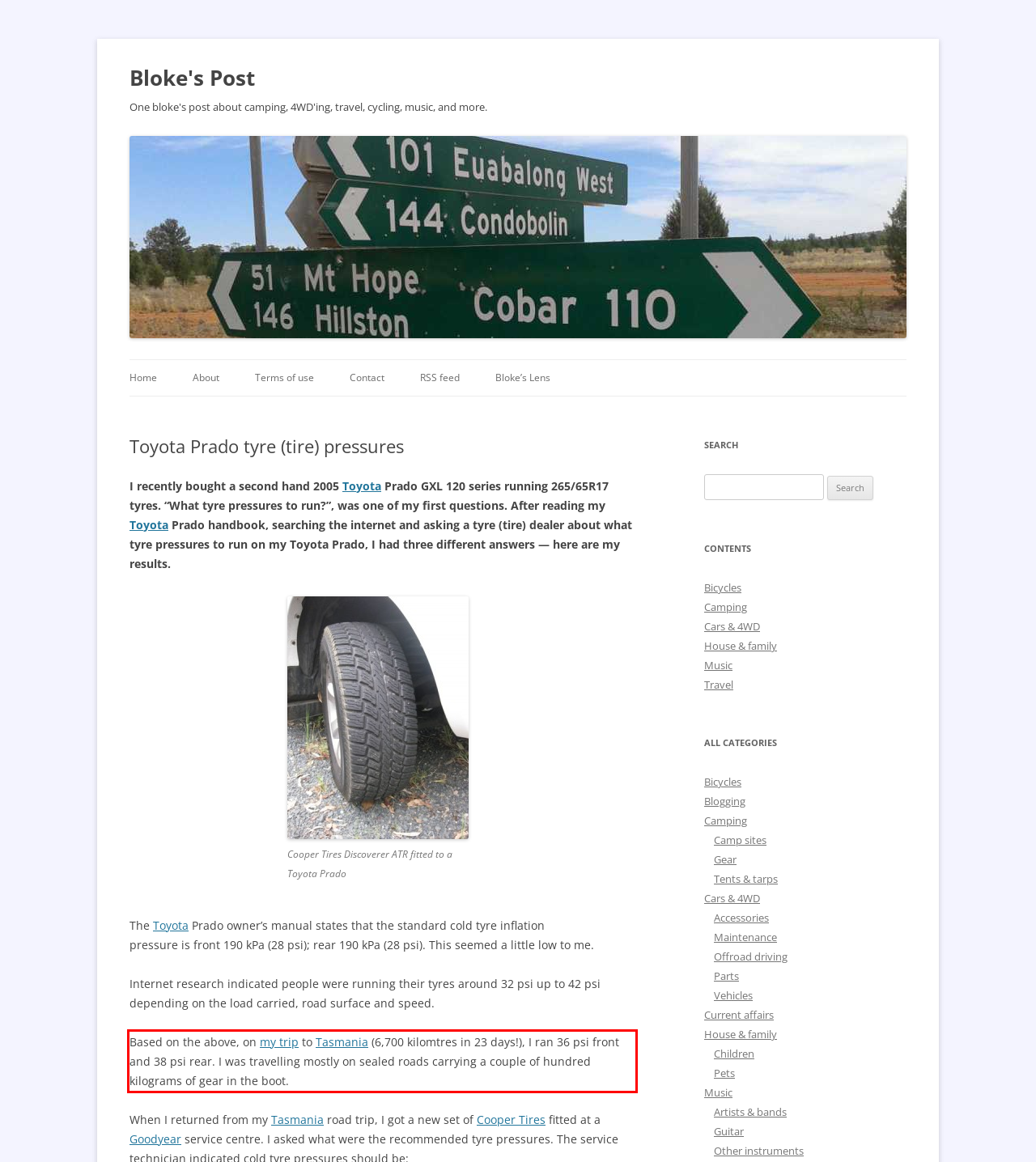Locate the red bounding box in the provided webpage screenshot and use OCR to determine the text content inside it.

Based on the above, on my trip to Tasmania (6,700 kilomtres in 23 days!), I ran 36 psi front and 38 psi rear. I was travelling mostly on sealed roads carrying a couple of hundred kilograms of gear in the boot.